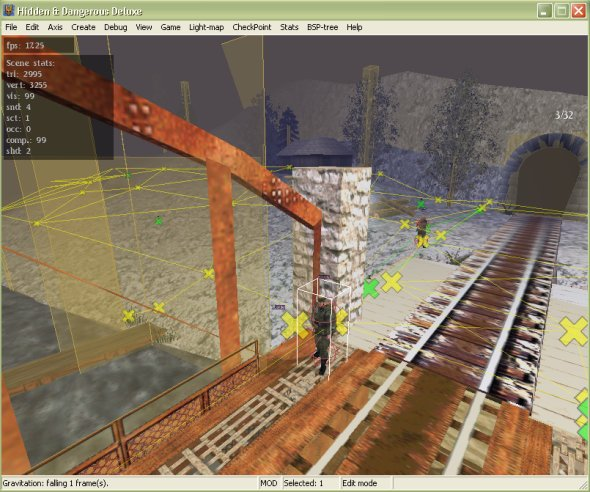Please give a concise answer to this question using a single word or phrase: 
What do the yellow and green markers represent?

spawn points or interactive elements